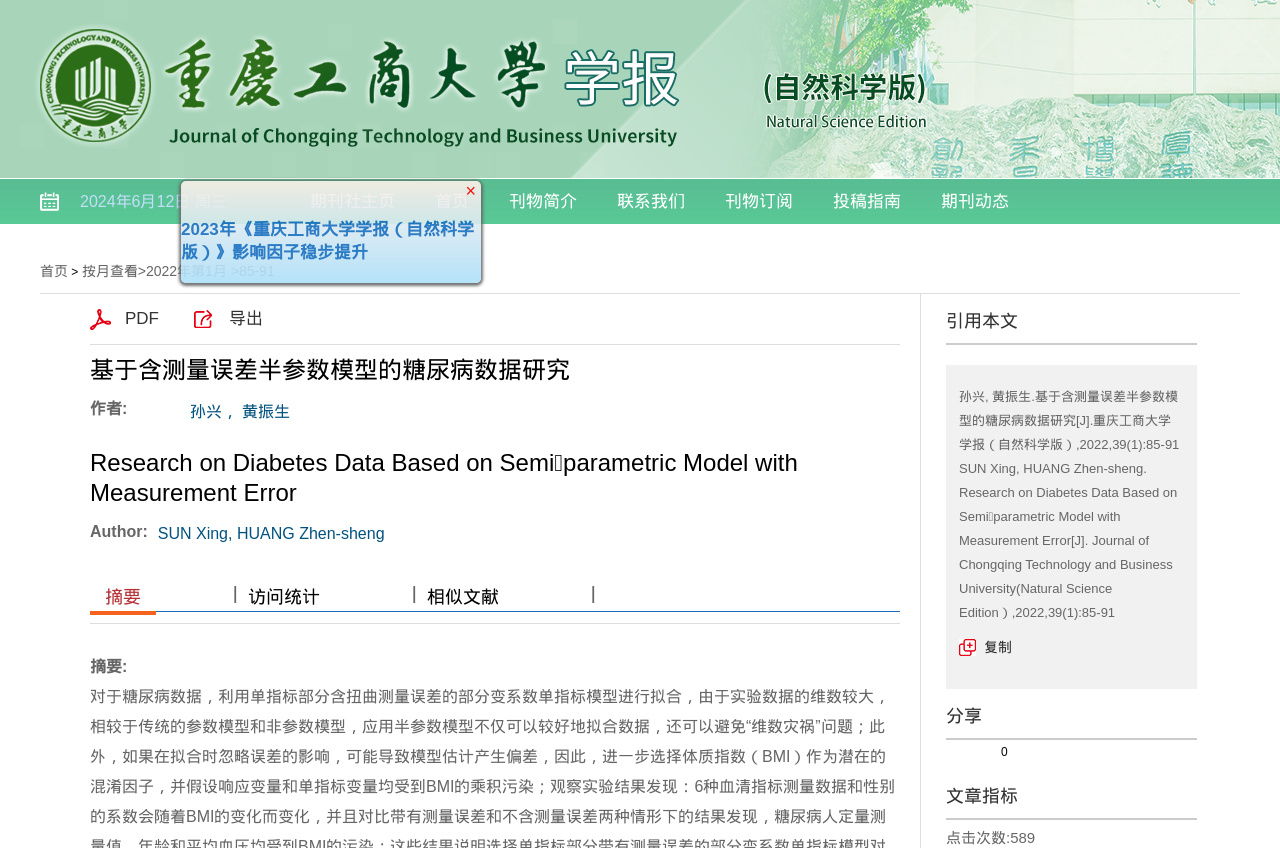Bounding box coordinates are to be given in the format (top-left x, top-left y, bottom-right x, bottom-right y). All values must be floating point numbers between 0 and 1. Provide the bounding box coordinate for the UI element described as: SUN Xing, HUANG Zhen-sheng

[0.123, 0.619, 0.3, 0.64]